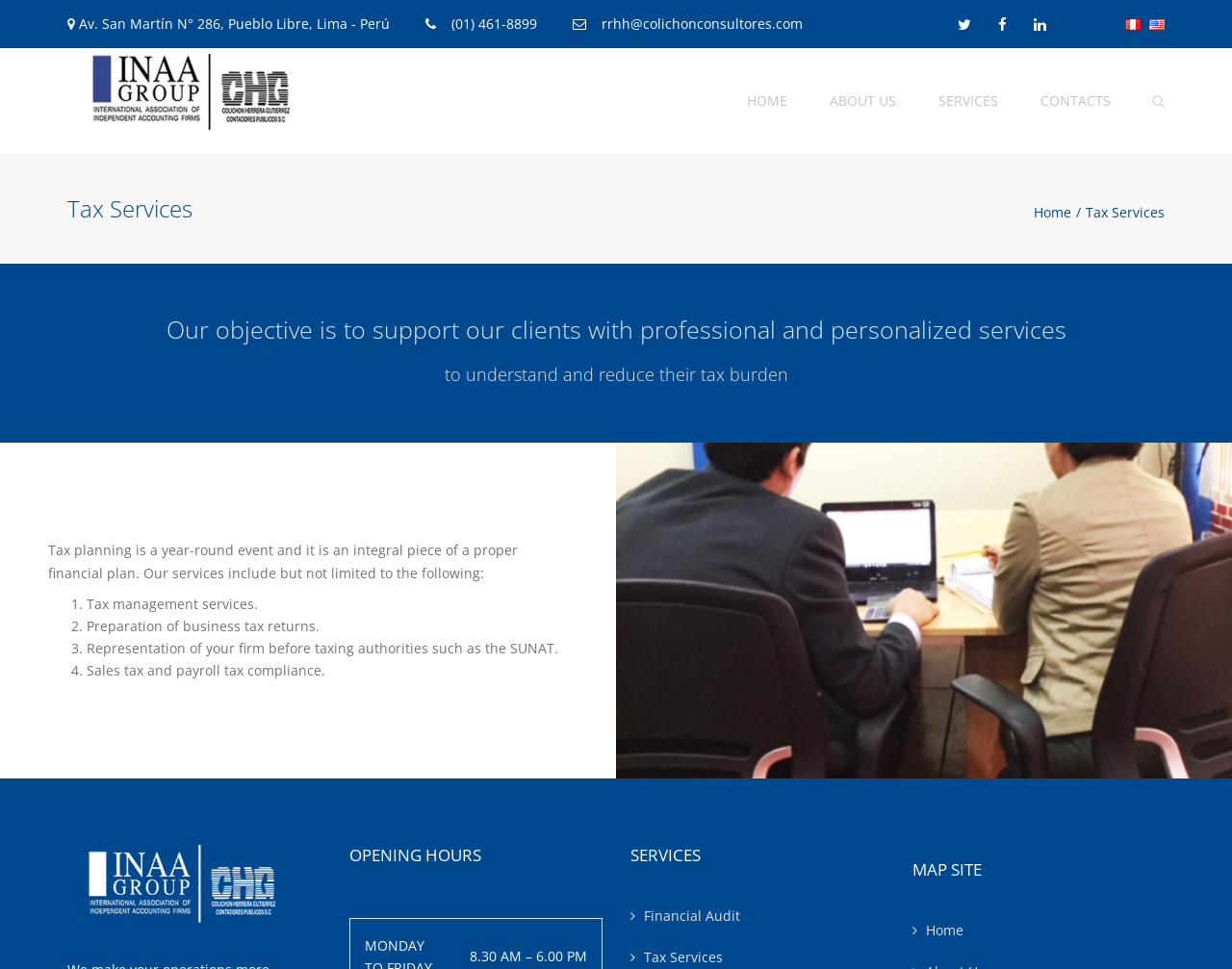Answer this question in one word or a short phrase: What is the company's address?

Av. San Martín N° 286, Pueblo Libre, Lima - Perú